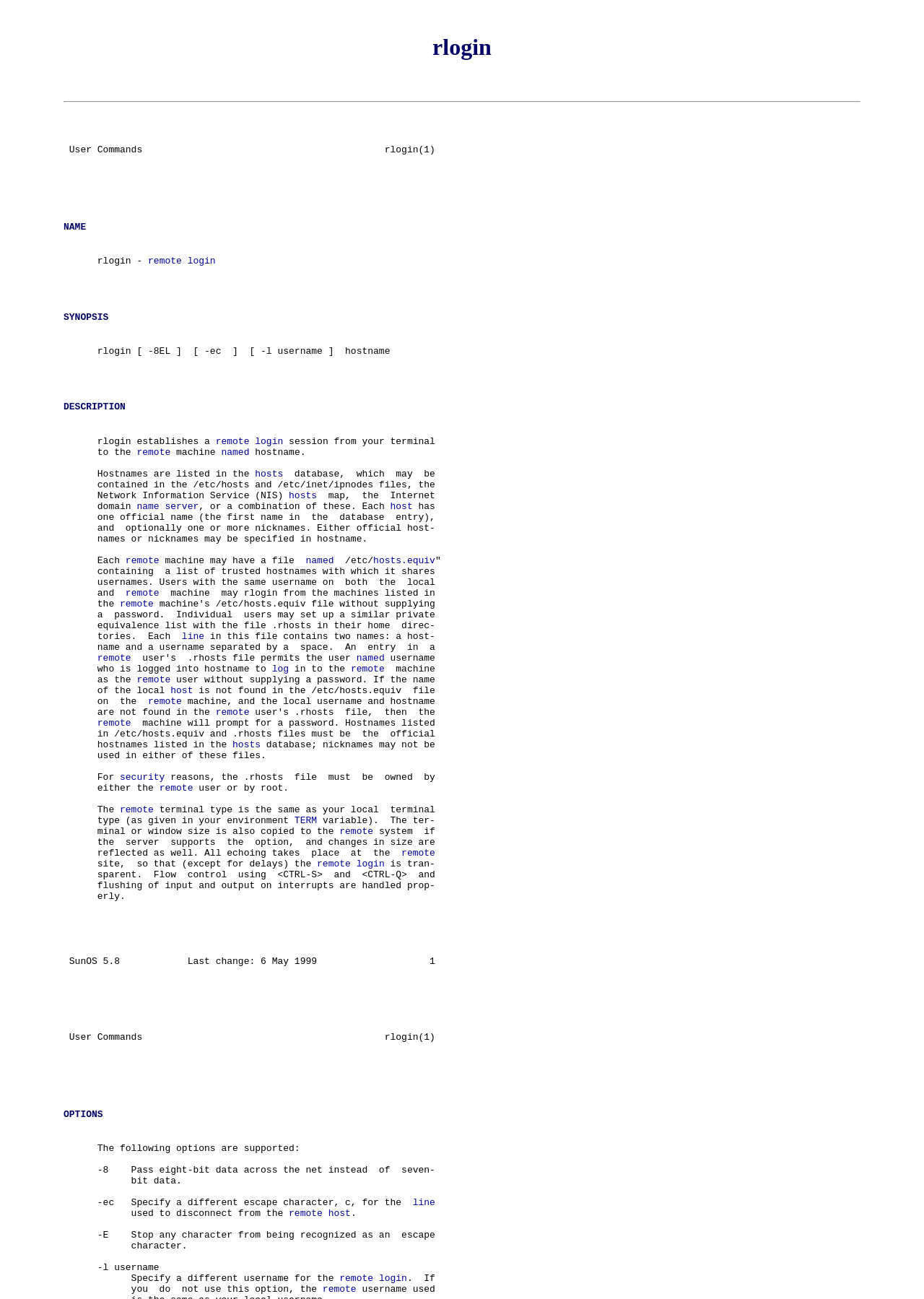Please find the bounding box coordinates of the section that needs to be clicked to achieve this instruction: "follow the 'hosts' link".

[0.276, 0.361, 0.306, 0.369]